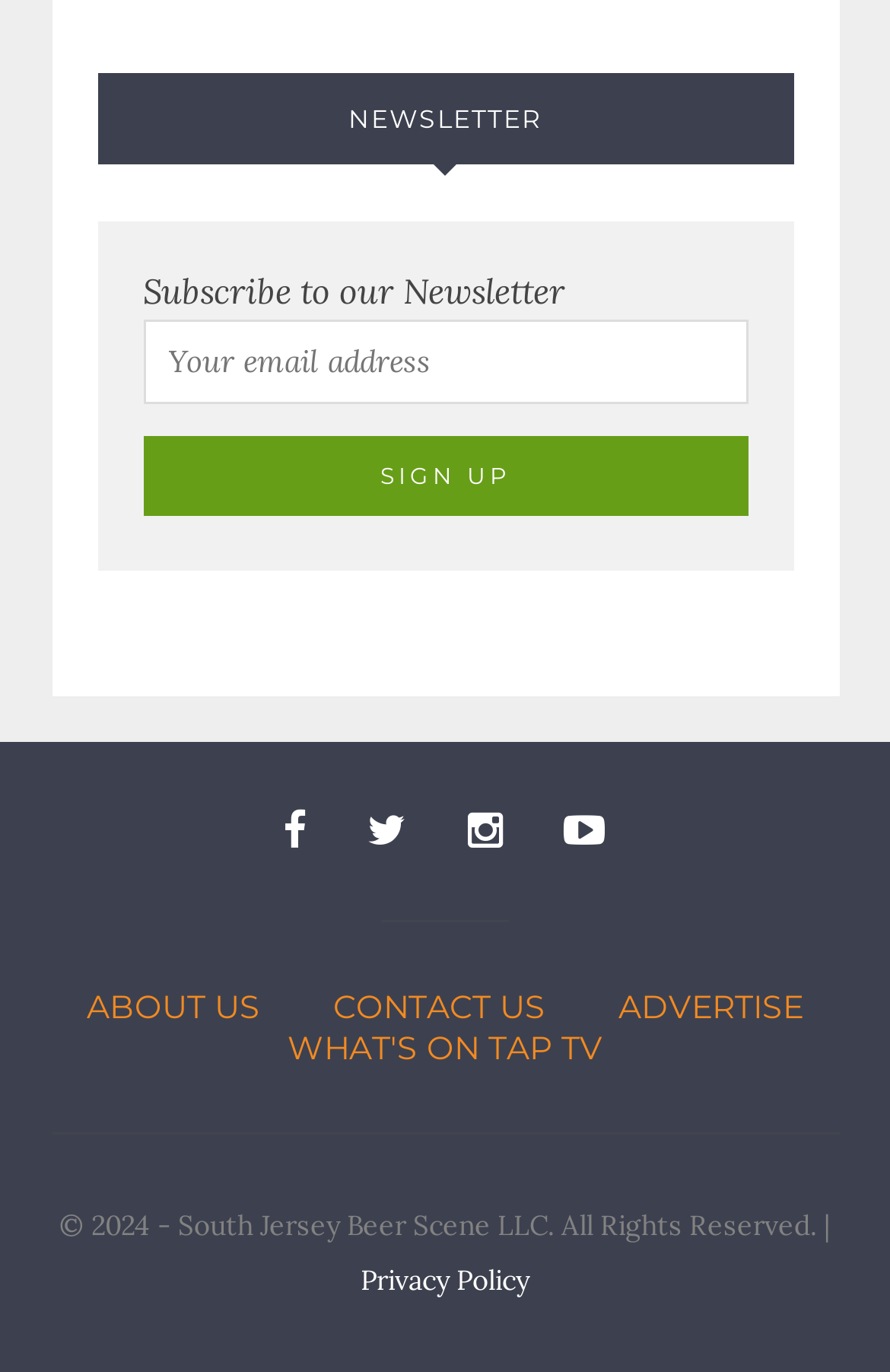Indicate the bounding box coordinates of the element that needs to be clicked to satisfy the following instruction: "Check Privacy Policy". The coordinates should be four float numbers between 0 and 1, i.e., [left, top, right, bottom].

[0.405, 0.92, 0.595, 0.945]